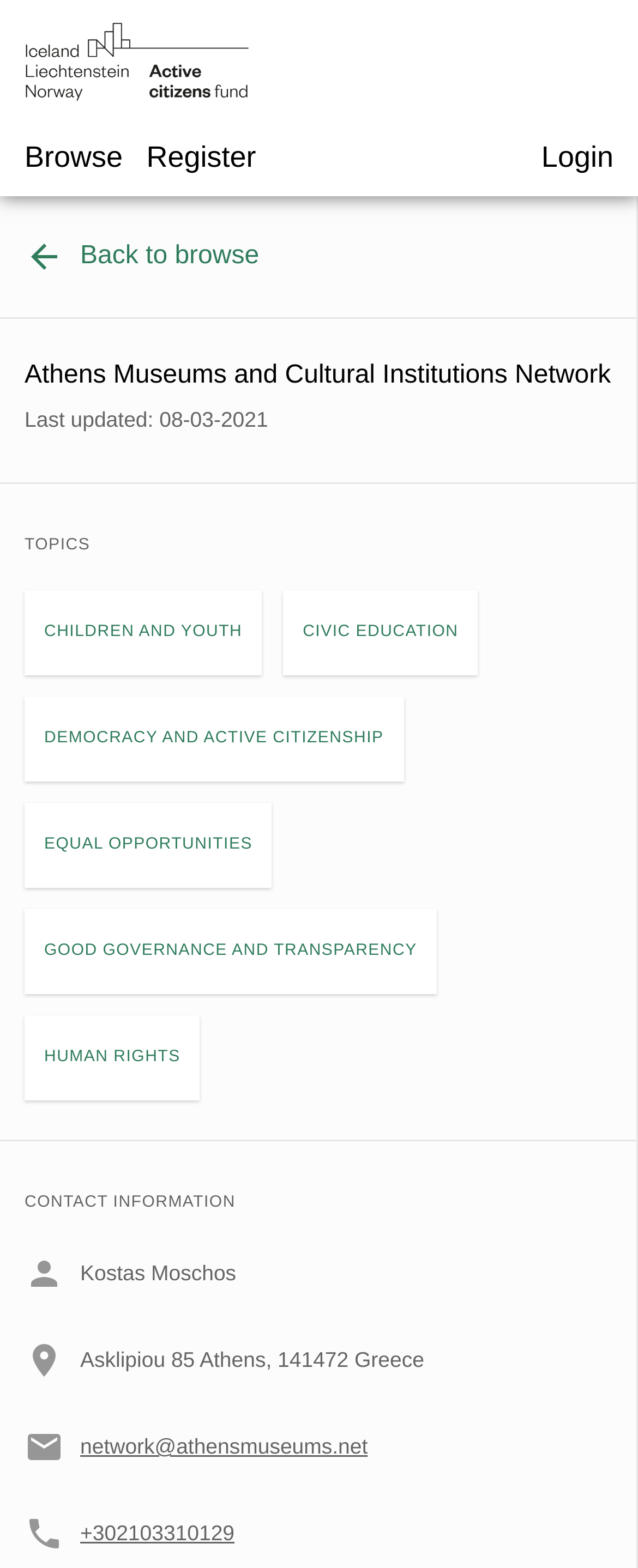What is the address of the network?
Refer to the image and provide a one-word or short phrase answer.

Asklipiou 85 Athens, 141472 Greece